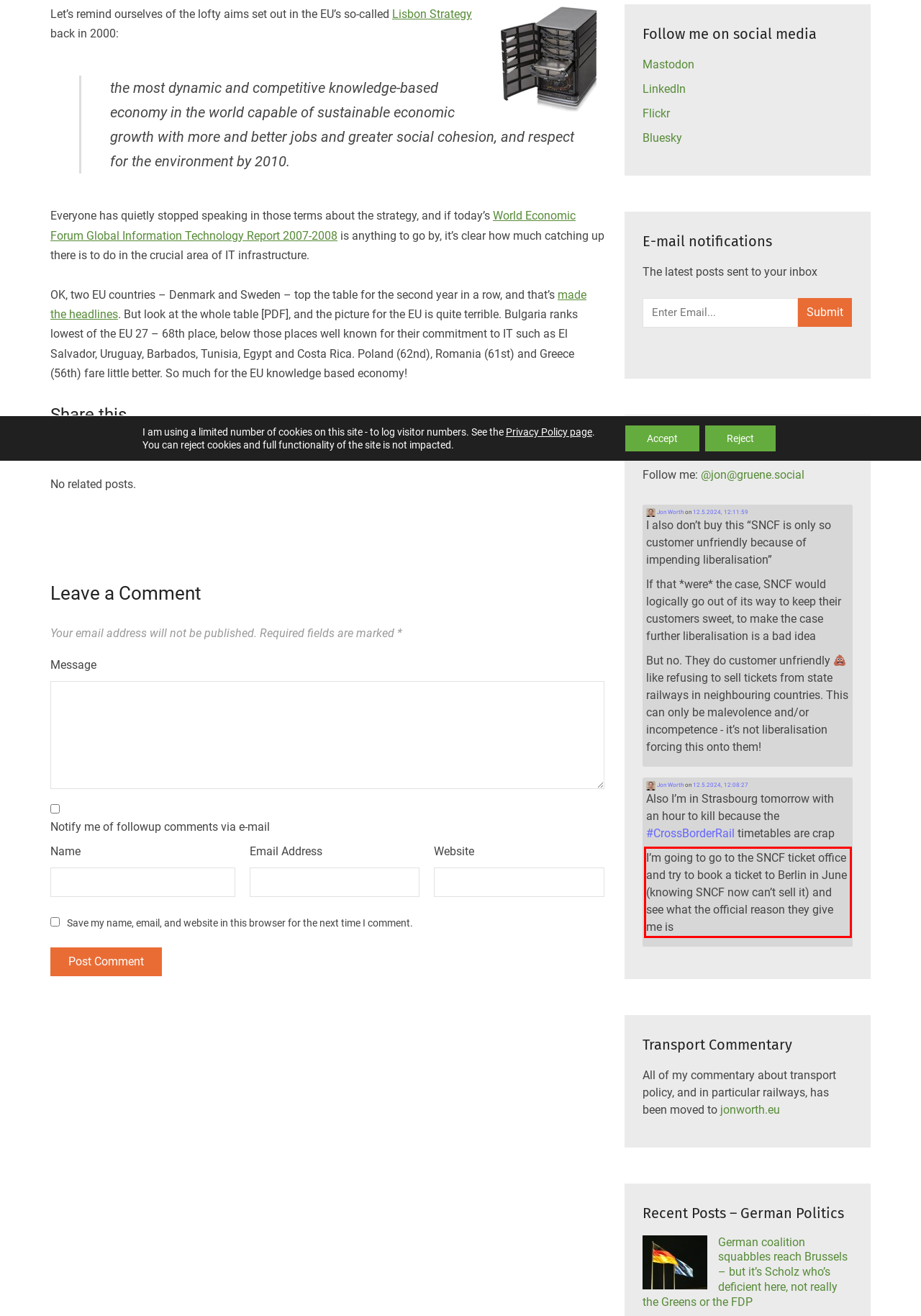Analyze the webpage screenshot and use OCR to recognize the text content in the red bounding box.

I’m going to go to the SNCF ticket office and try to book a ticket to Berlin in June (knowing SNCF now can’t sell it) and see what the official reason they give me is